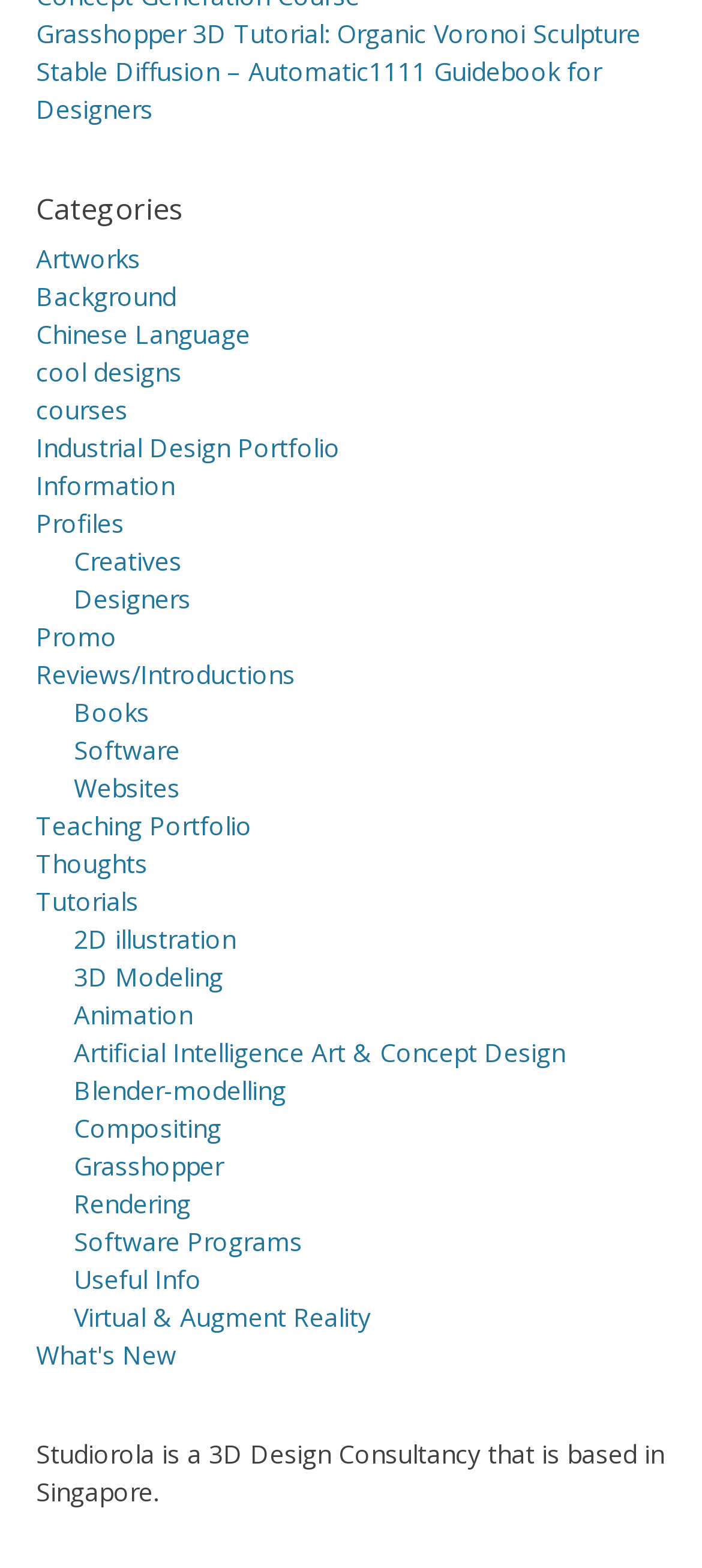What is the name of the 3D Design Consultancy?
Could you answer the question with a detailed and thorough explanation?

The answer can be found in the StaticText element at the bottom of the webpage, which states 'Studiorola is a 3D Design Consultancy that is based in Singapore.'